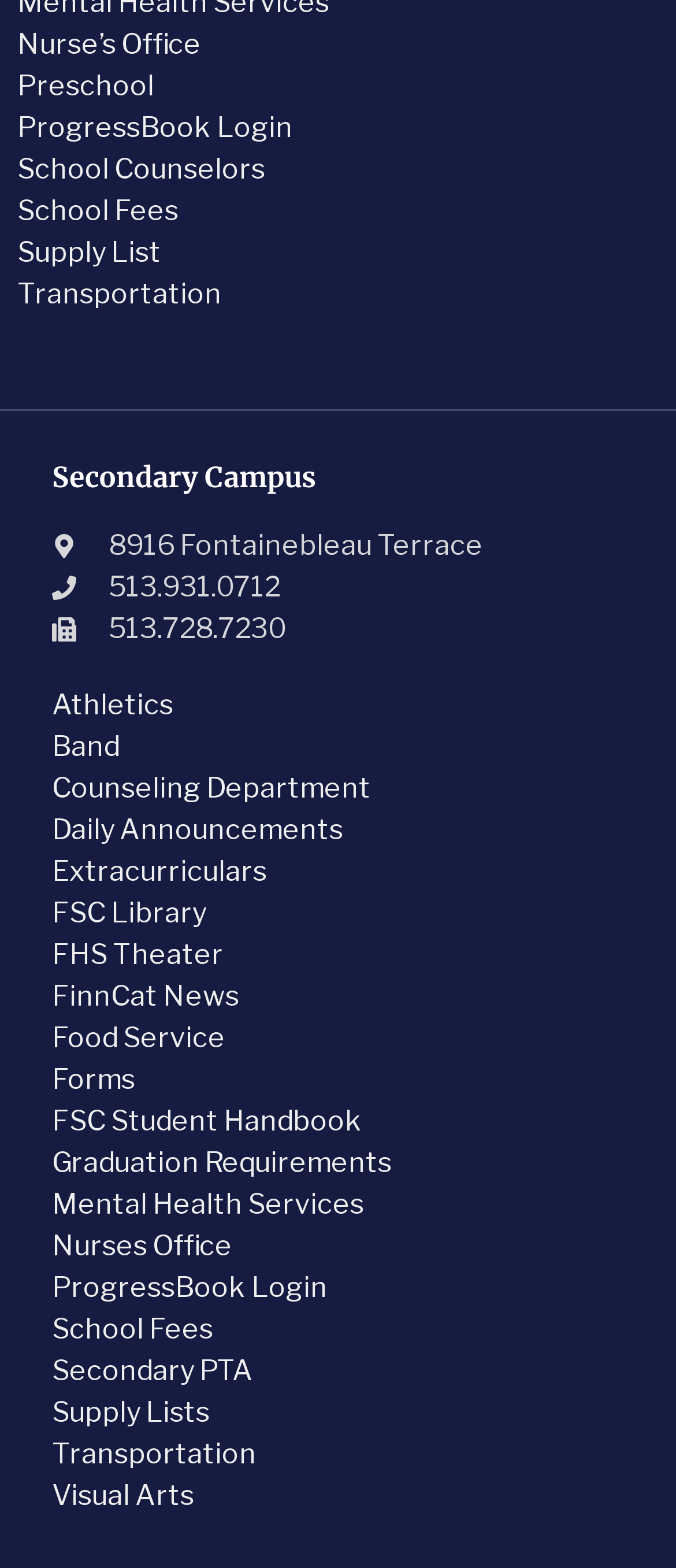Please identify the bounding box coordinates of the region to click in order to complete the given instruction: "explore FSC Library". The coordinates should be four float numbers between 0 and 1, i.e., [left, top, right, bottom].

[0.077, 0.572, 0.305, 0.593]